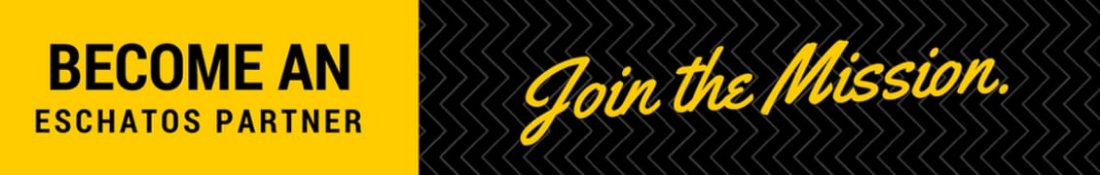What is the style of the call to action?
Using the image as a reference, answer the question with a short word or phrase.

Handwritten